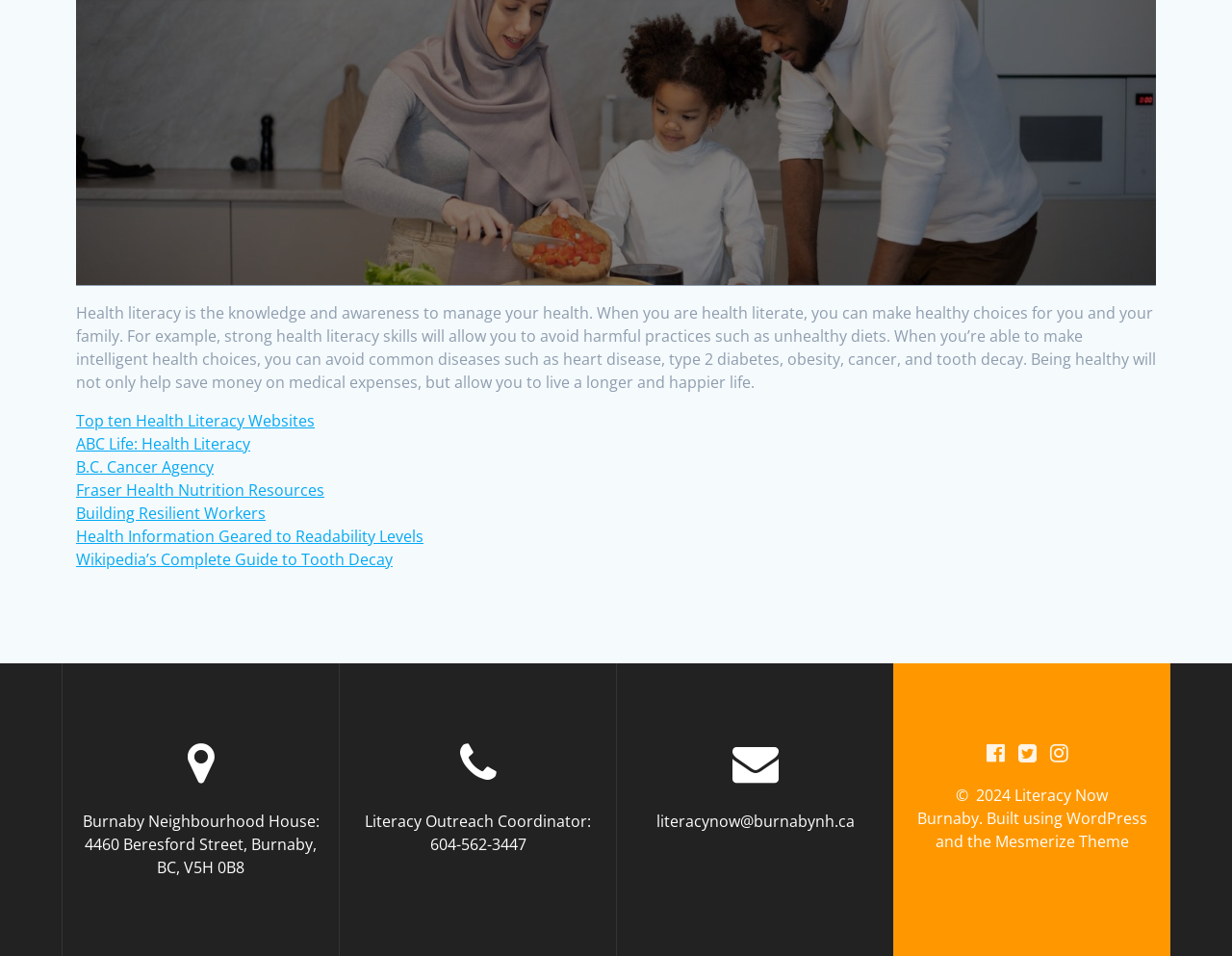Provide the bounding box coordinates for the UI element that is described as: "ABC Life: Health Literacy".

[0.062, 0.453, 0.203, 0.476]